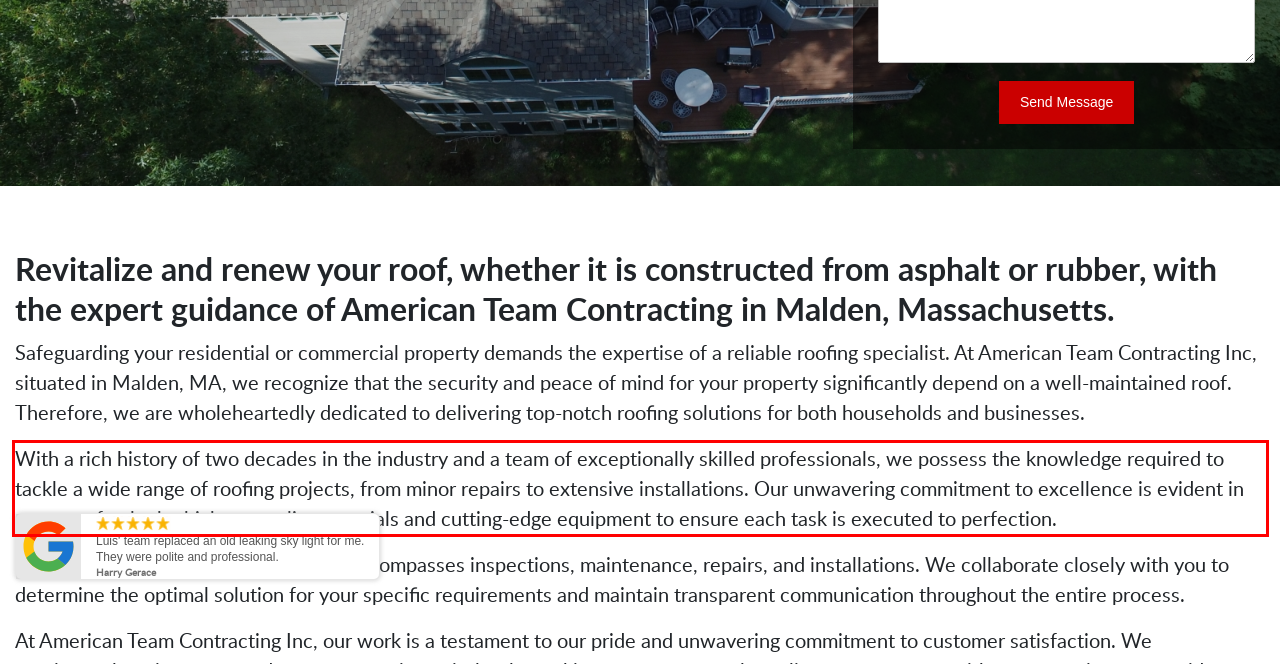You have a screenshot of a webpage with a UI element highlighted by a red bounding box. Use OCR to obtain the text within this highlighted area.

With a rich history of two decades in the industry and a team of exceptionally skilled professionals, we possess the knowledge required to tackle a wide range of roofing projects, from minor repairs to extensive installations. Our unwavering commitment to excellence is evident in our use of only the highest-quality materials and cutting-edge equipment to ensure each task is executed to perfection.